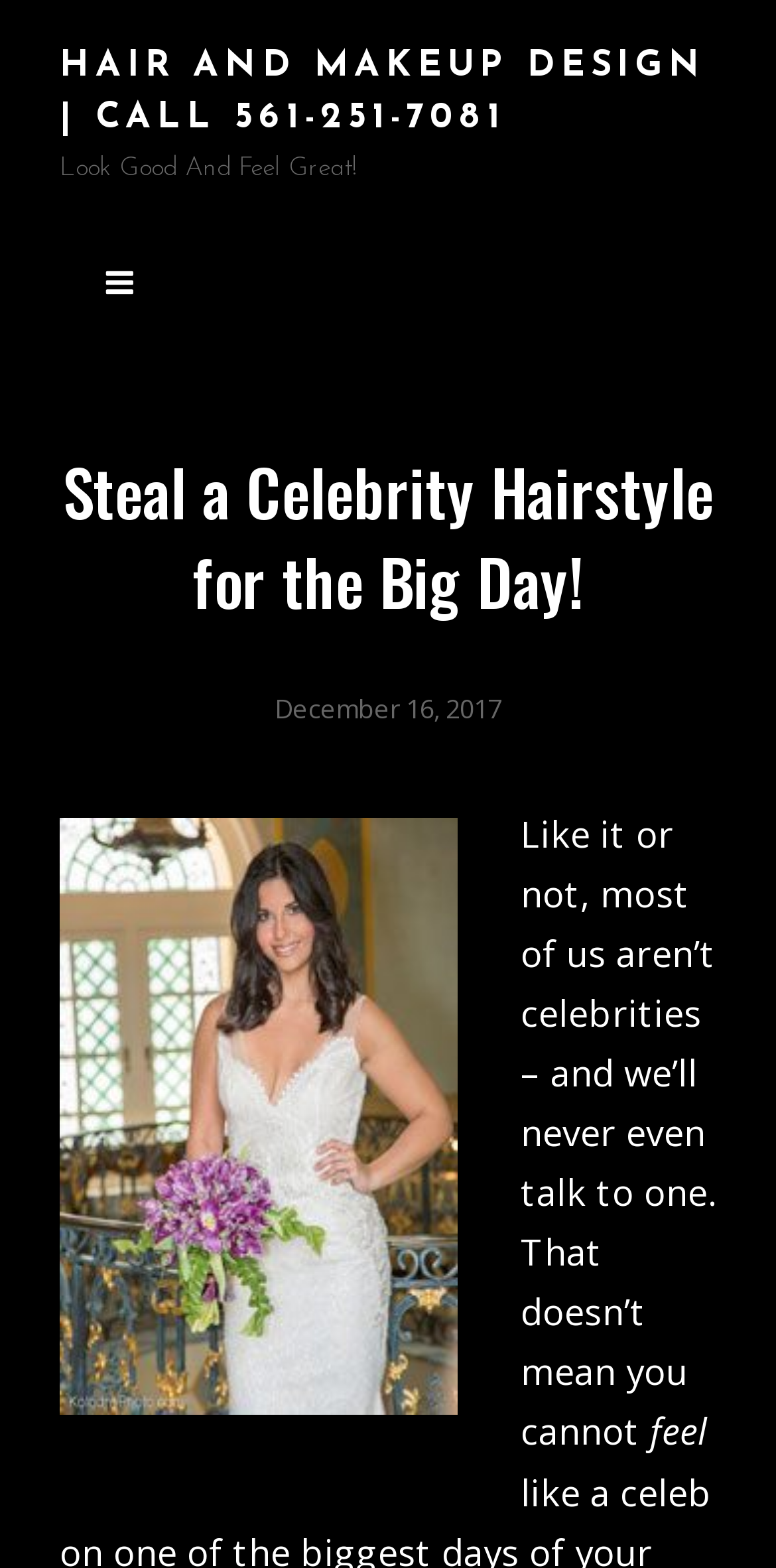Please identify and generate the text content of the webpage's main heading.

Steal a Celebrity Hairstyle for the Big Day!